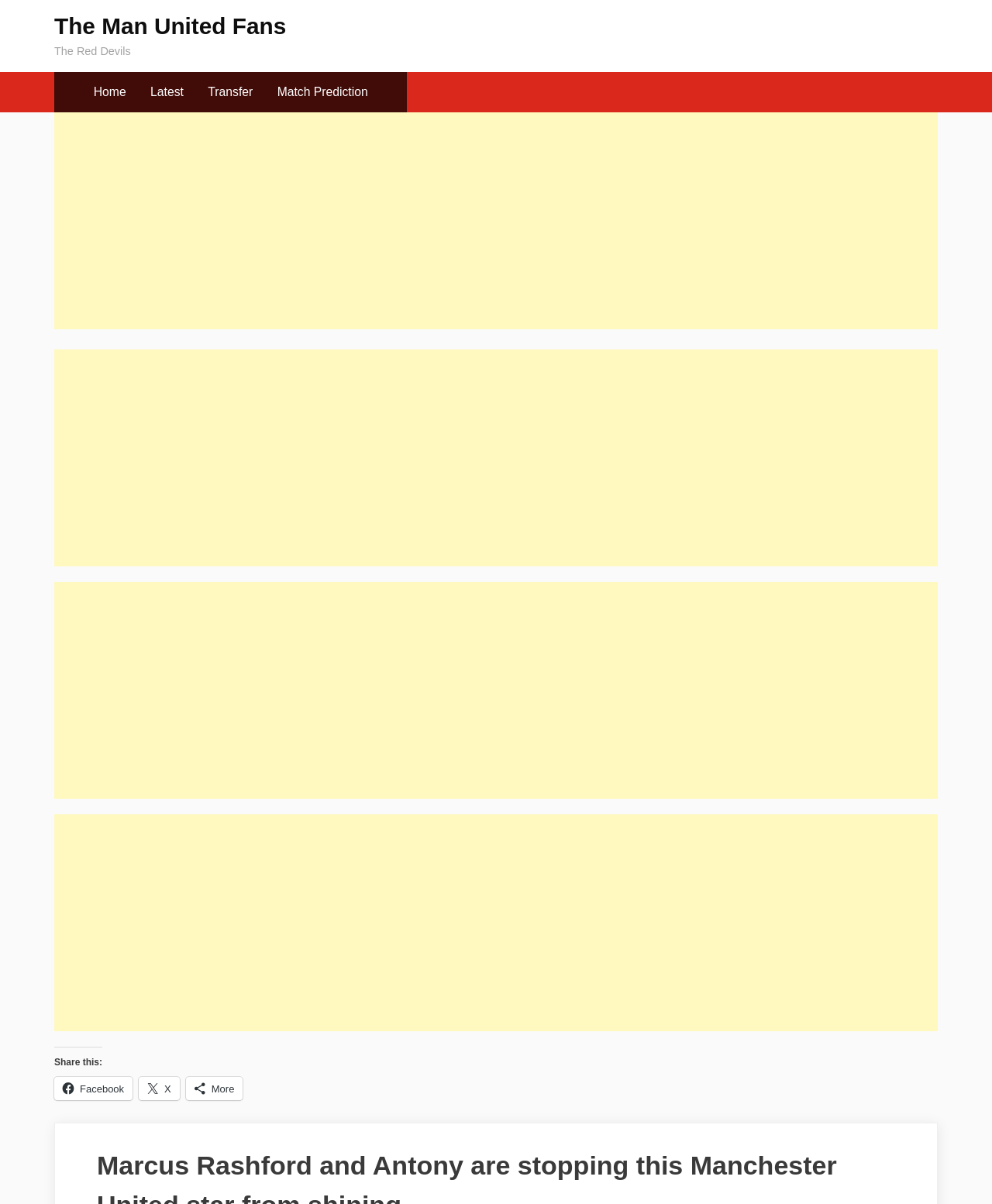How many social media sharing options are available?
Look at the screenshot and respond with a single word or phrase.

3